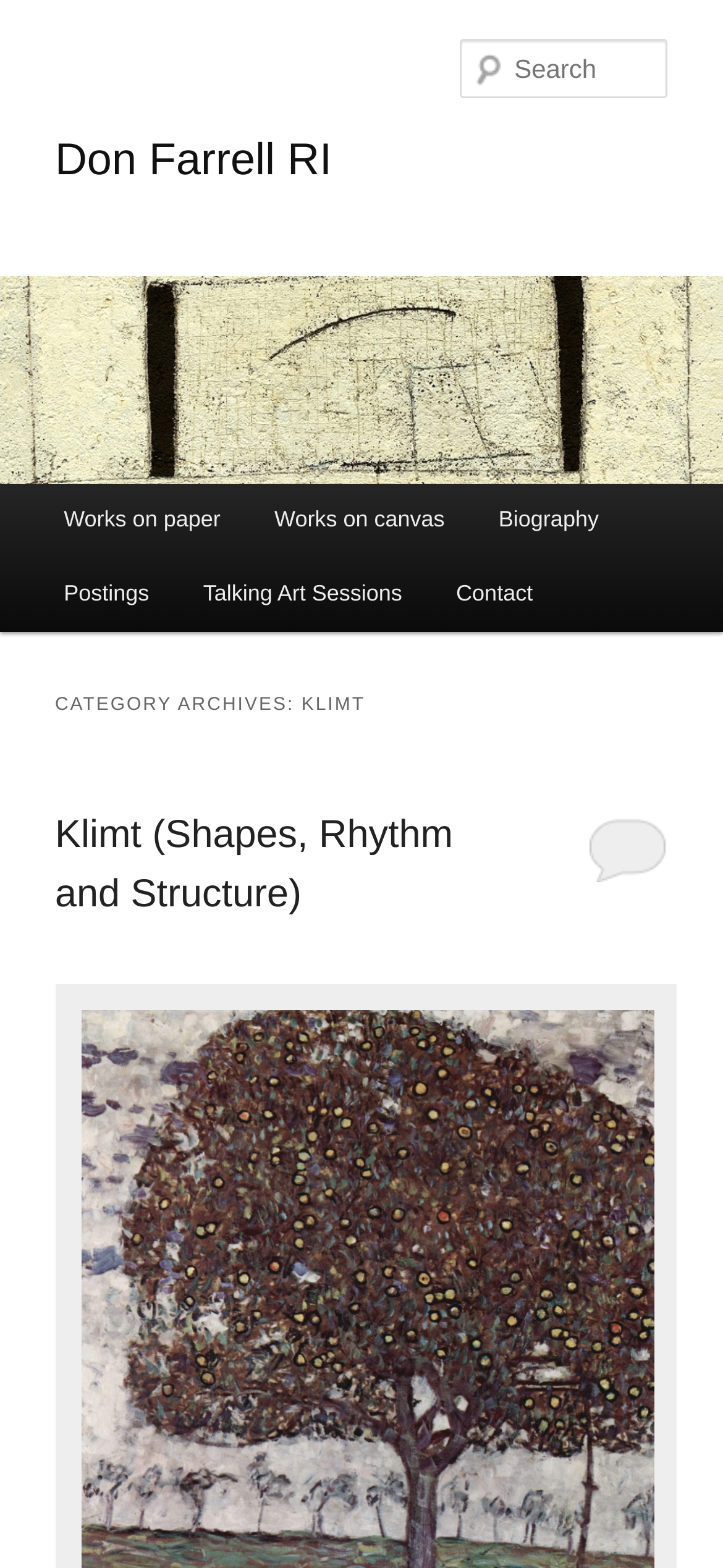Pinpoint the bounding box coordinates of the element to be clicked to execute the instruction: "read biography".

[0.652, 0.309, 0.865, 0.356]